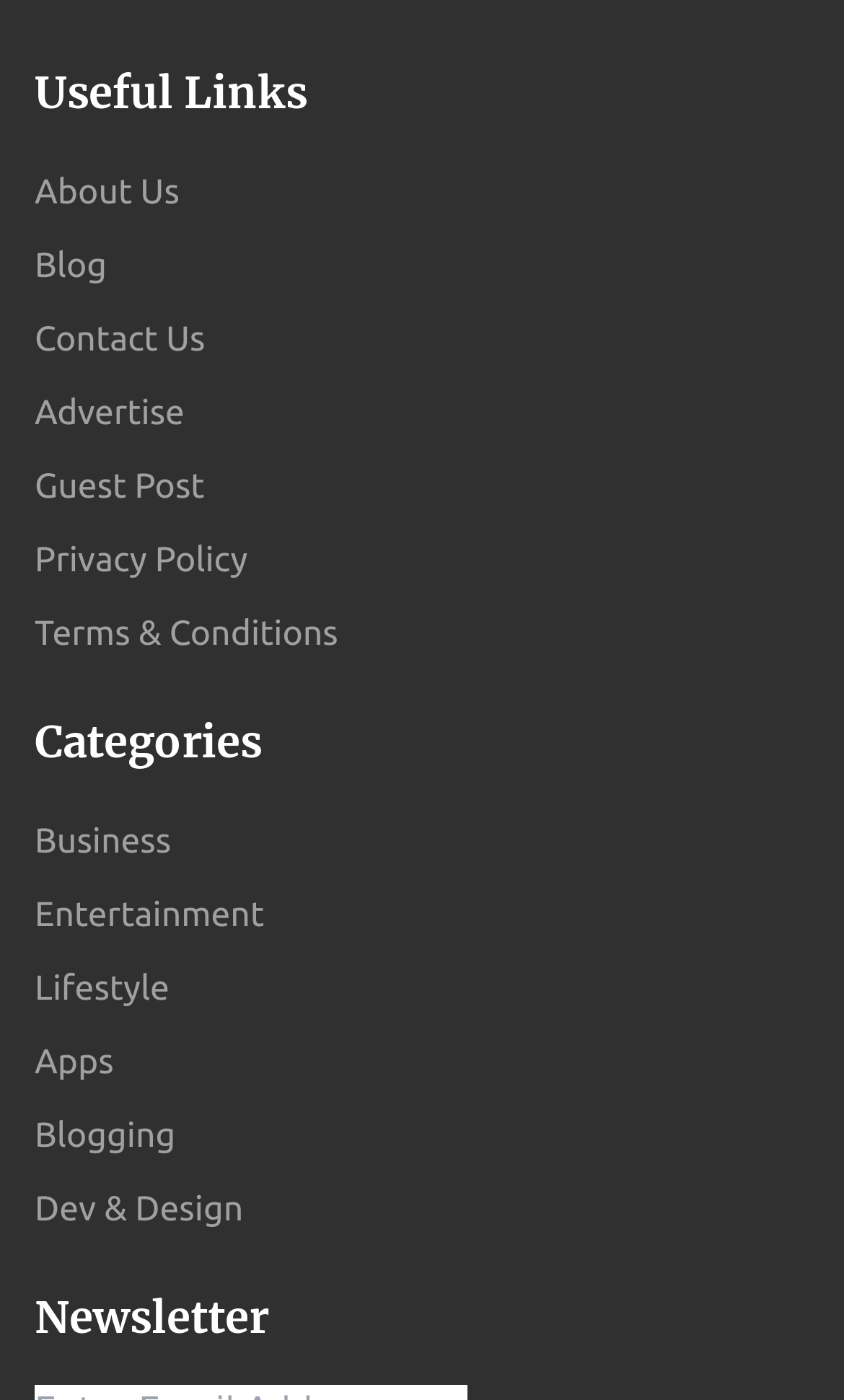Using the details from the image, please elaborate on the following question: How many categories are listed on the webpage?

I counted the number of links under the 'Categories' heading and found that there are 6 categories listed, namely Business, Entertainment, Lifestyle, Apps, Blogging, and Dev & Design.